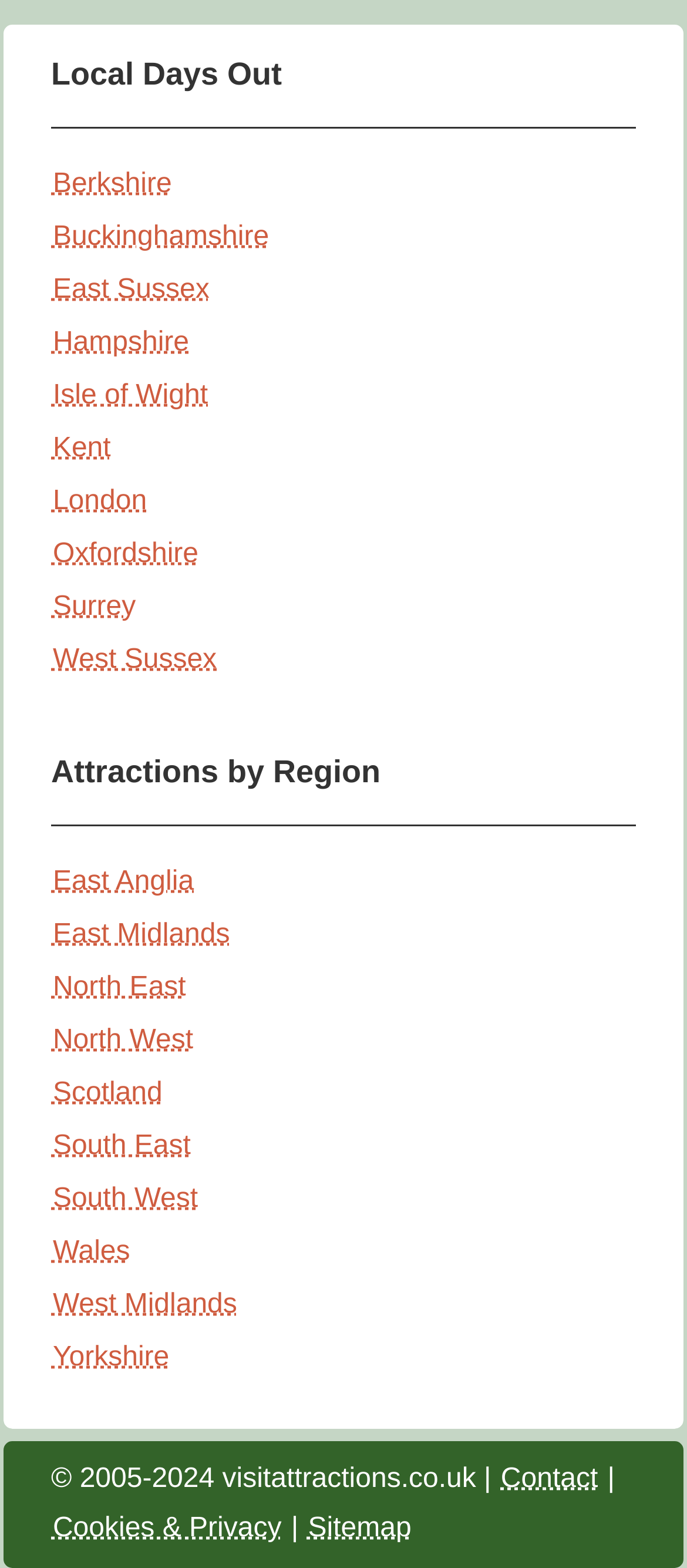Determine the bounding box coordinates of the UI element described by: "London".

[0.074, 0.31, 0.216, 0.329]